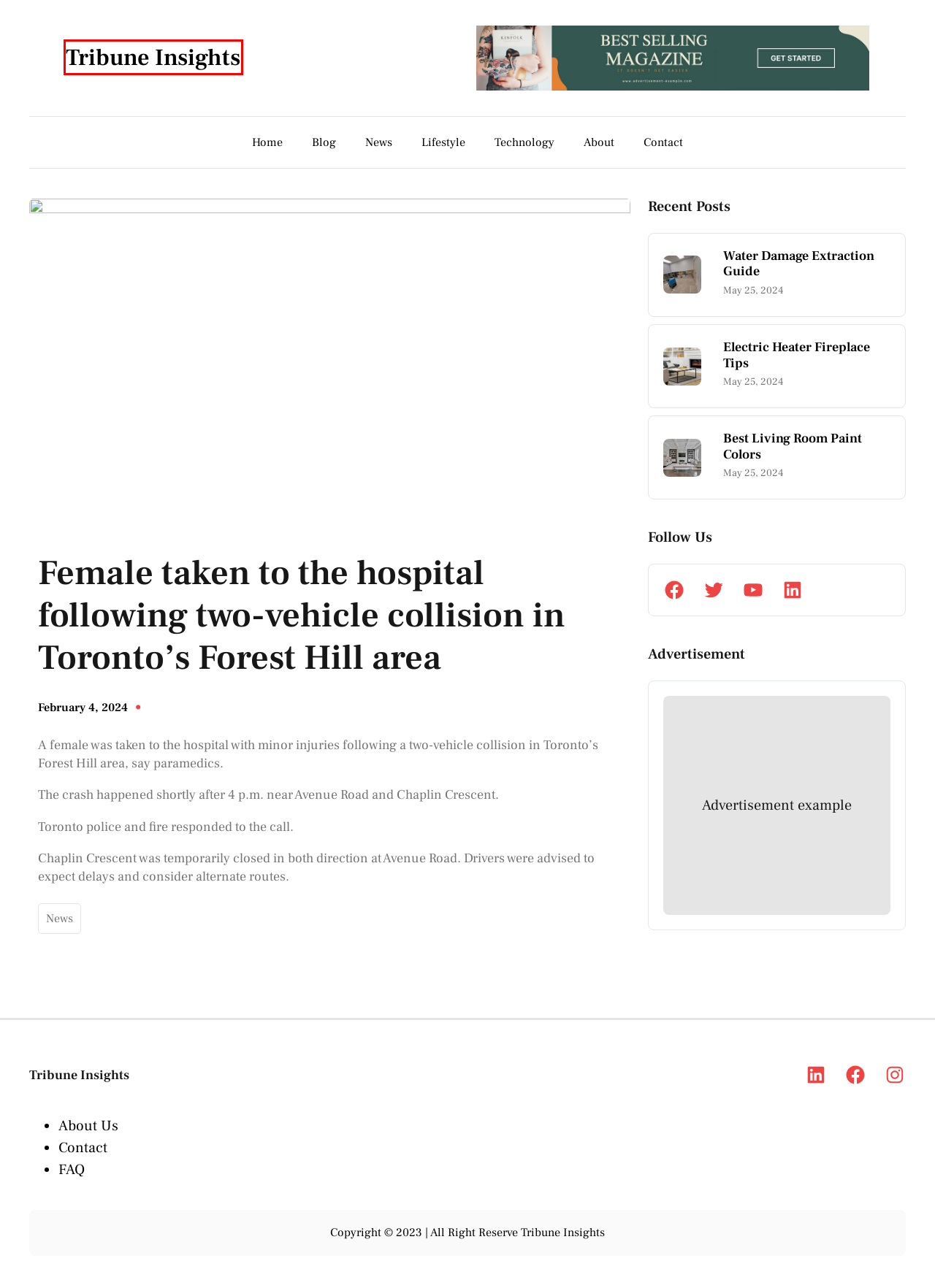Examine the screenshot of a webpage with a red bounding box around an element. Then, select the webpage description that best represents the new page after clicking the highlighted element. Here are the descriptions:
A. Tribune Insights -
B. 领英企业服务
C. Water Damage Extraction Guide - Tribune Insights
D. Contact - Tribune Insights
E. Safety Tips and Maintenance for Your Electric Heater Fireplace
F. Best Living Room Paint Colors - Tribune Insights
G. About Us - Tribune Insights
H. News Archives - Tribune Insights

A